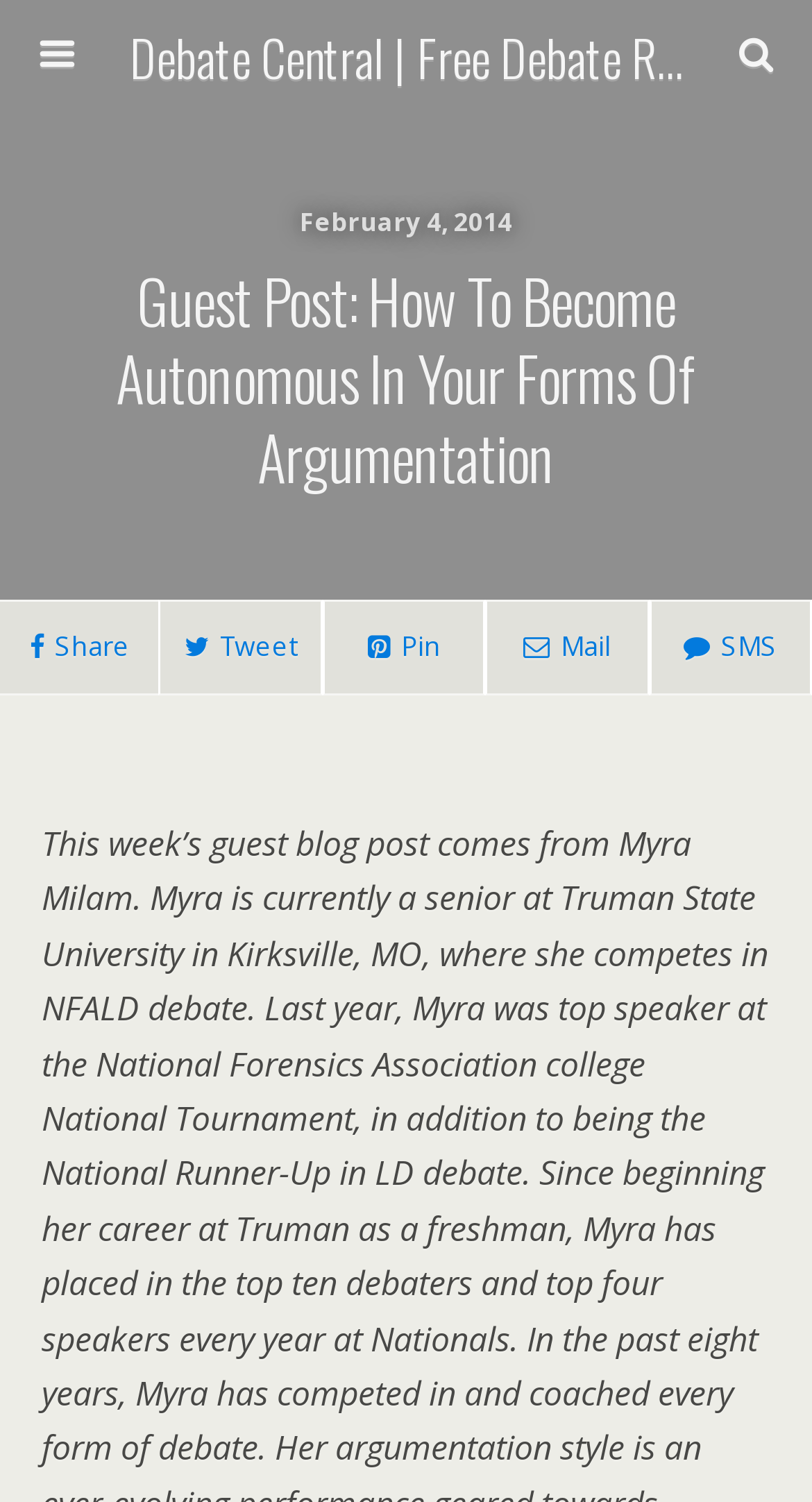Please identify and generate the text content of the webpage's main heading.

Guest Post: How To Become Autonomous In Your Forms Of Argumentation